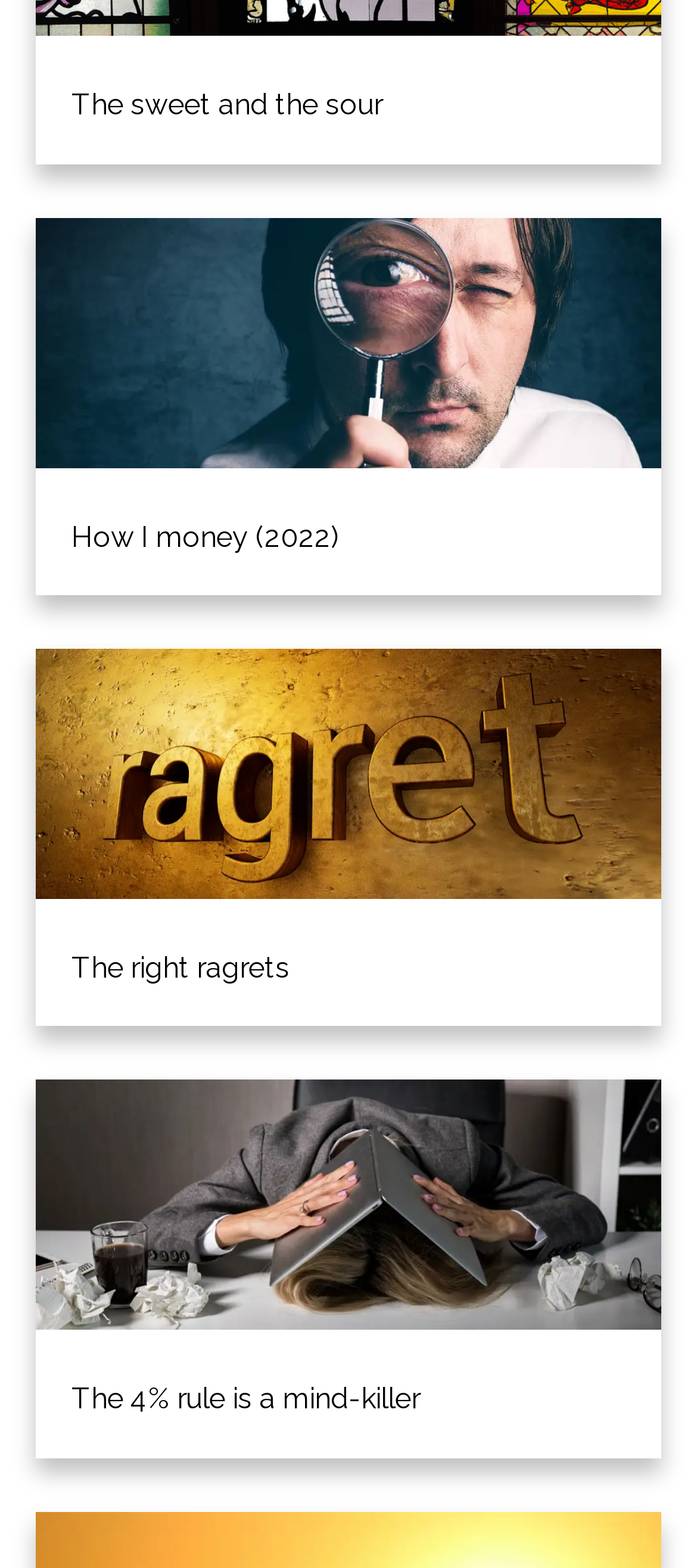What is the title of the first article?
From the details in the image, answer the question comprehensively.

The first article's title can be found by looking at the first heading element, which is 'The sweet and the sour'. This is also confirmed by the link element with the same text, which is likely a link to the article itself.